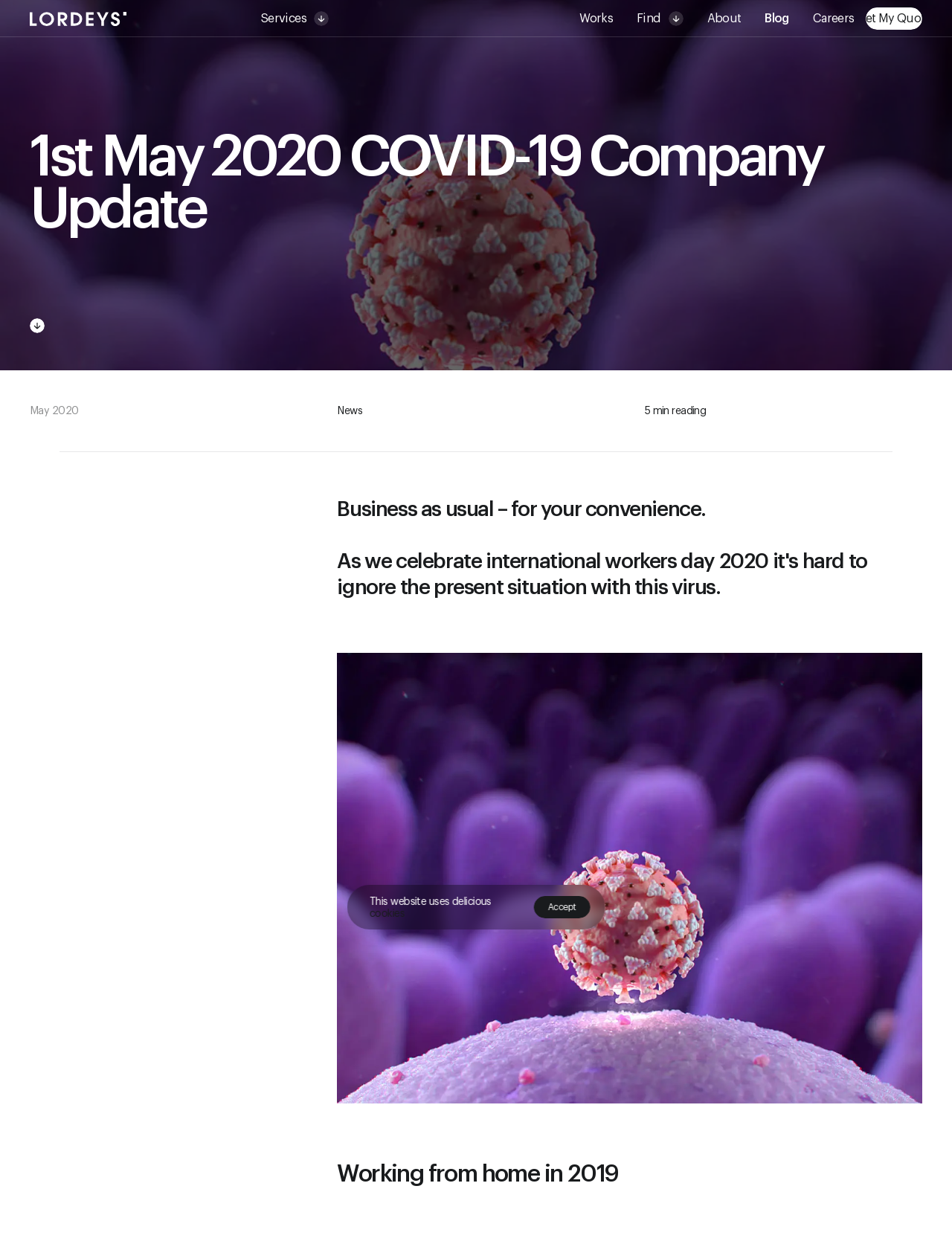How long does it take to read the article?
Kindly give a detailed and elaborate answer to the question.

The reading time is mentioned as '5 min reading' in the static text element below the heading.